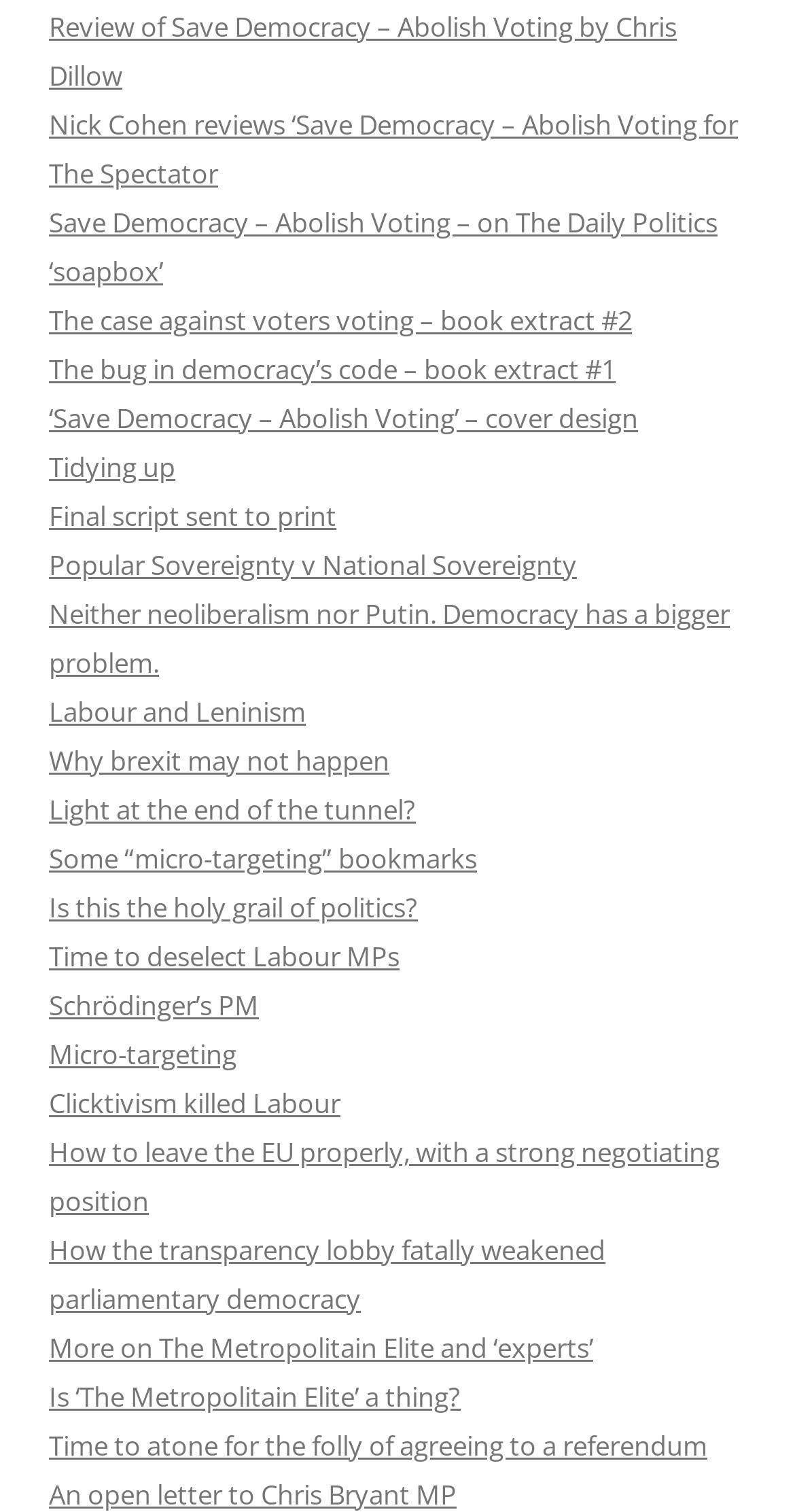Please find the bounding box coordinates of the element that must be clicked to perform the given instruction: "Explore the topic of Micro-targeting". The coordinates should be four float numbers from 0 to 1, i.e., [left, top, right, bottom].

[0.062, 0.685, 0.297, 0.709]